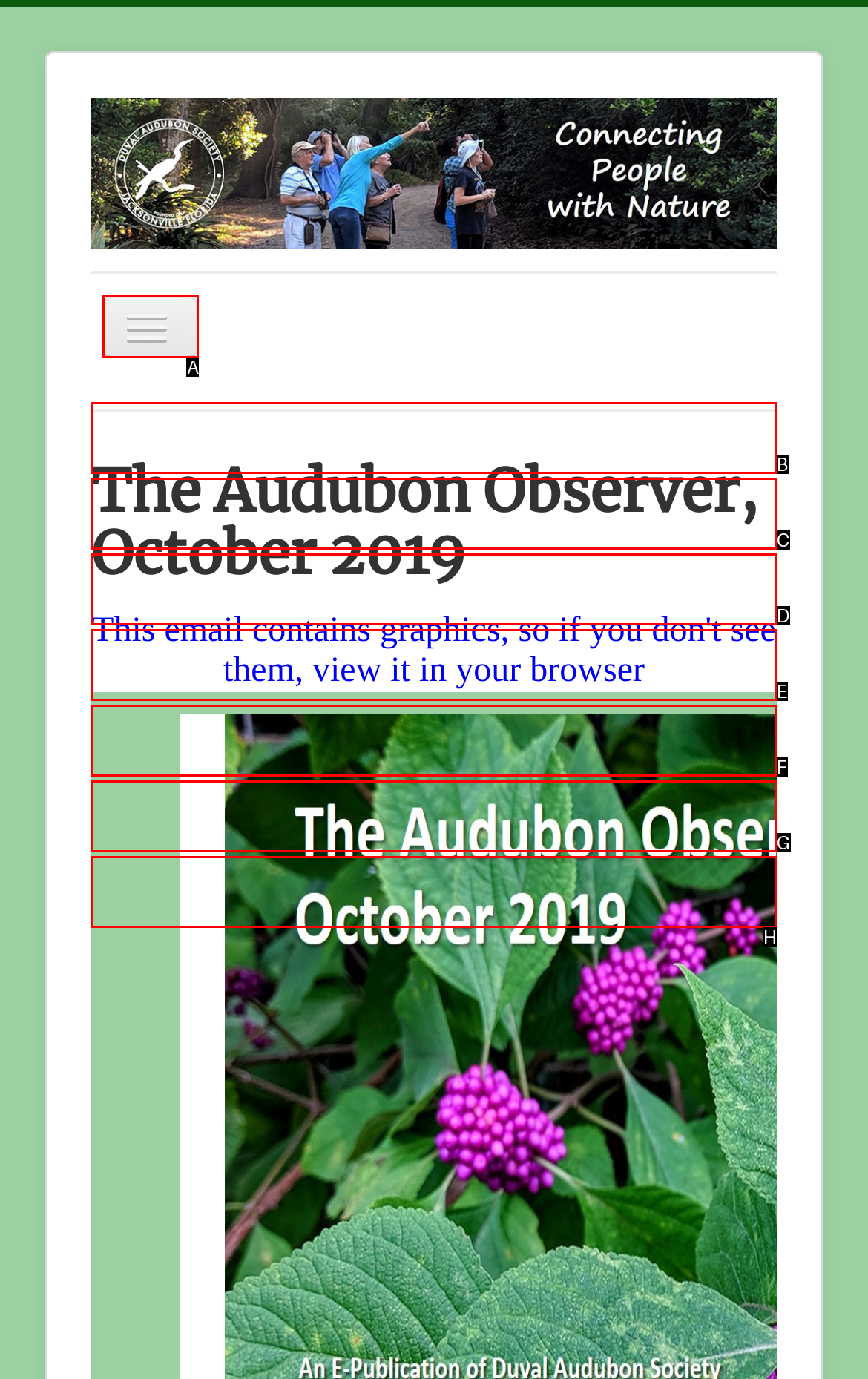Which lettered UI element aligns with this description: Activities
Provide your answer using the letter from the available choices.

D